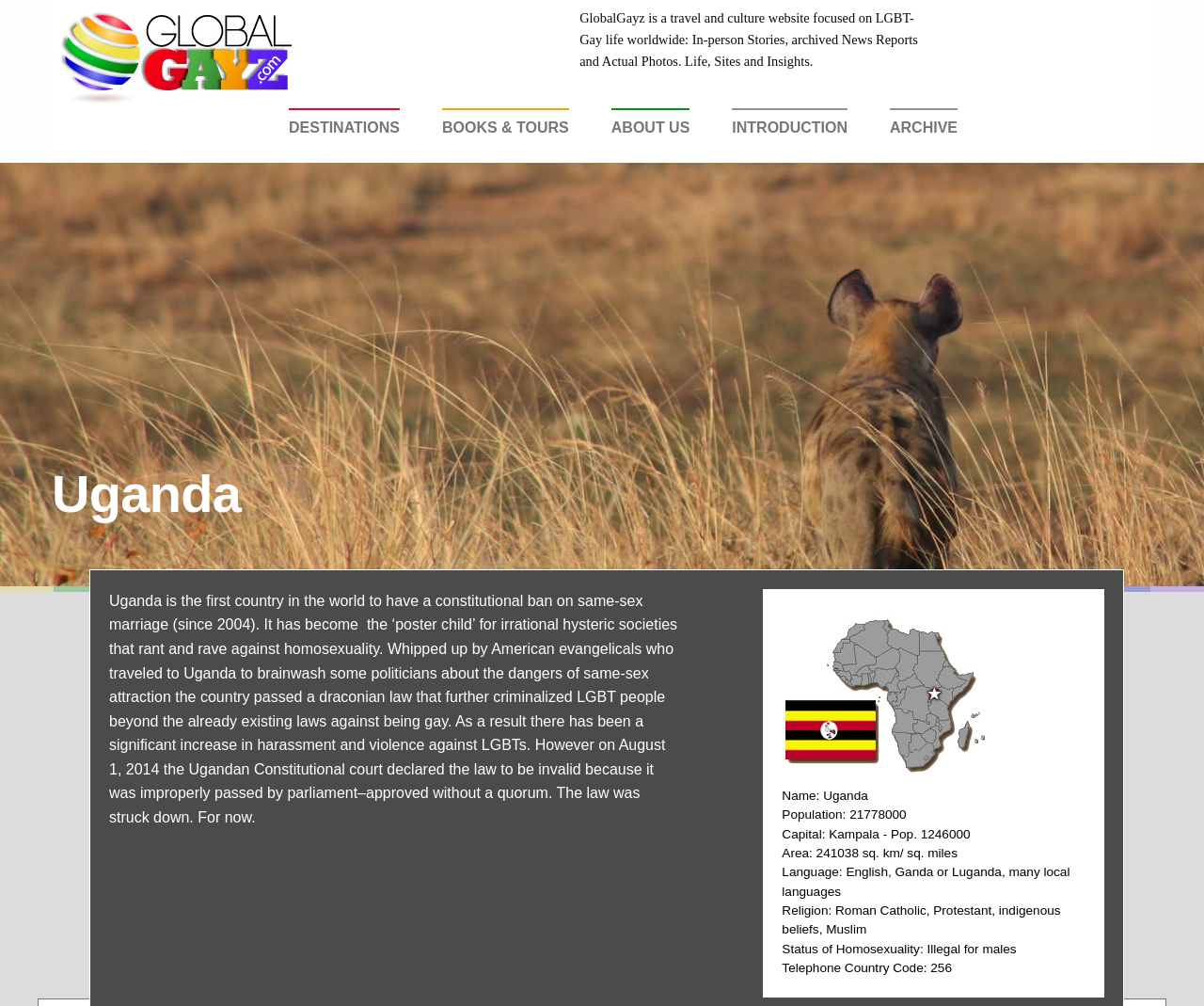What is the population of Uganda?
Refer to the image and give a detailed response to the question.

I found the answer by looking at the static text elements on the webpage, specifically the one that says 'Population: 21778000'.